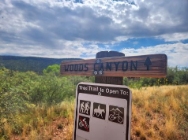What activities are allowed on the trail?
Answer with a single word or phrase by referring to the visual content.

Hiking, biking, horseback riding